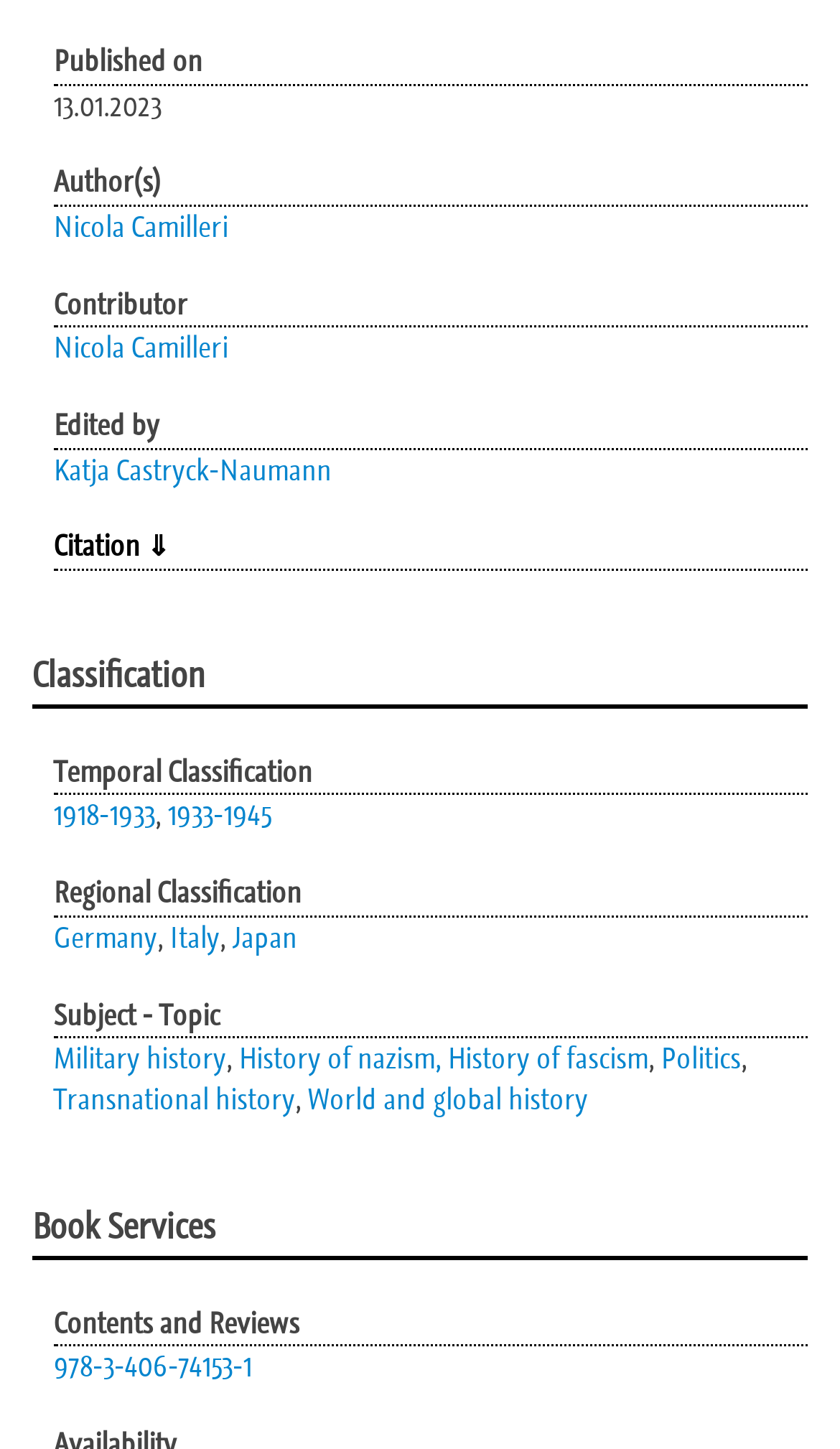What is the temporal classification of this article?
From the details in the image, answer the question comprehensively.

The temporal classification can be found in the middle of the webpage, where it lists 'Temporal Classification' with two links: '1918-1933' and '1933-1945'.